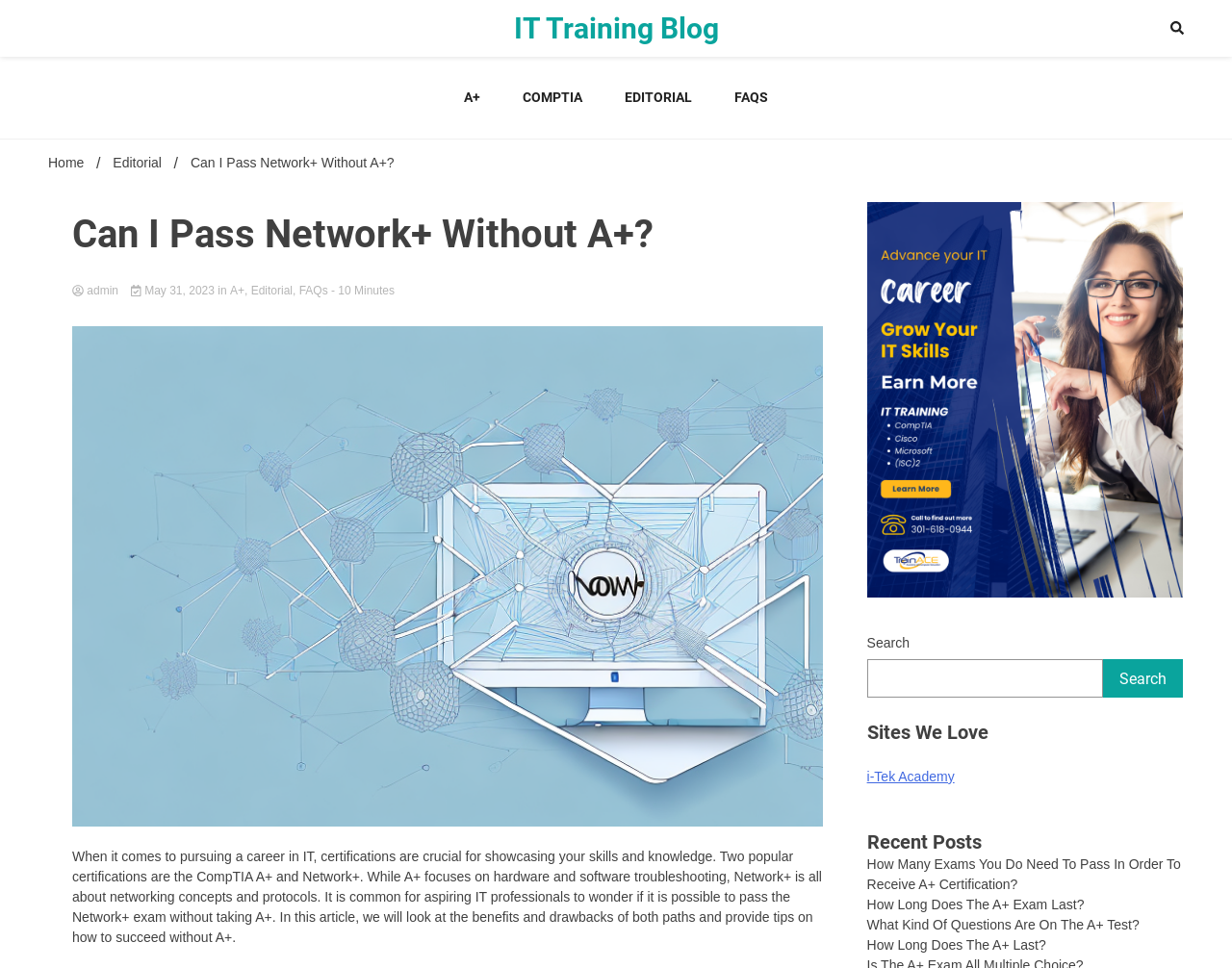Please identify the bounding box coordinates of the element that needs to be clicked to perform the following instruction: "Check the recent post about How Many Exams You Do Need To Pass In Order To Receive A+ Certification?".

[0.704, 0.884, 0.959, 0.921]